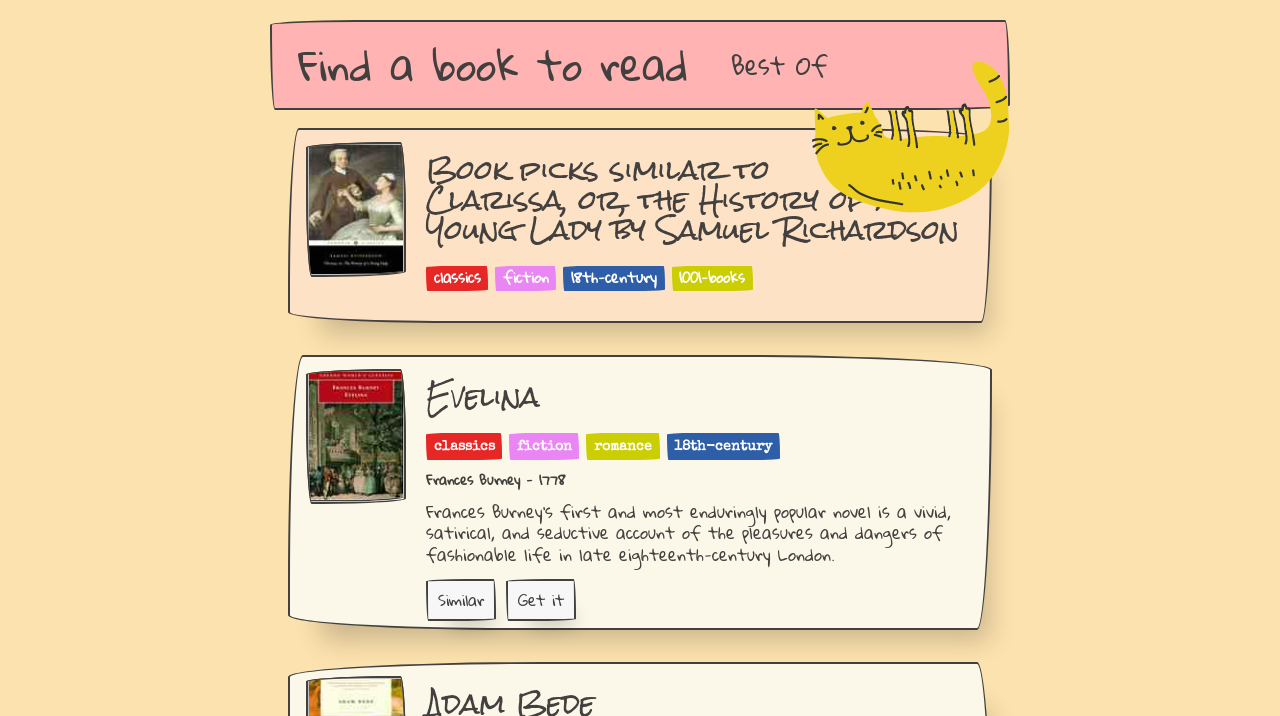Please determine the bounding box coordinates for the UI element described as: "Best Of".

[0.571, 0.057, 0.647, 0.127]